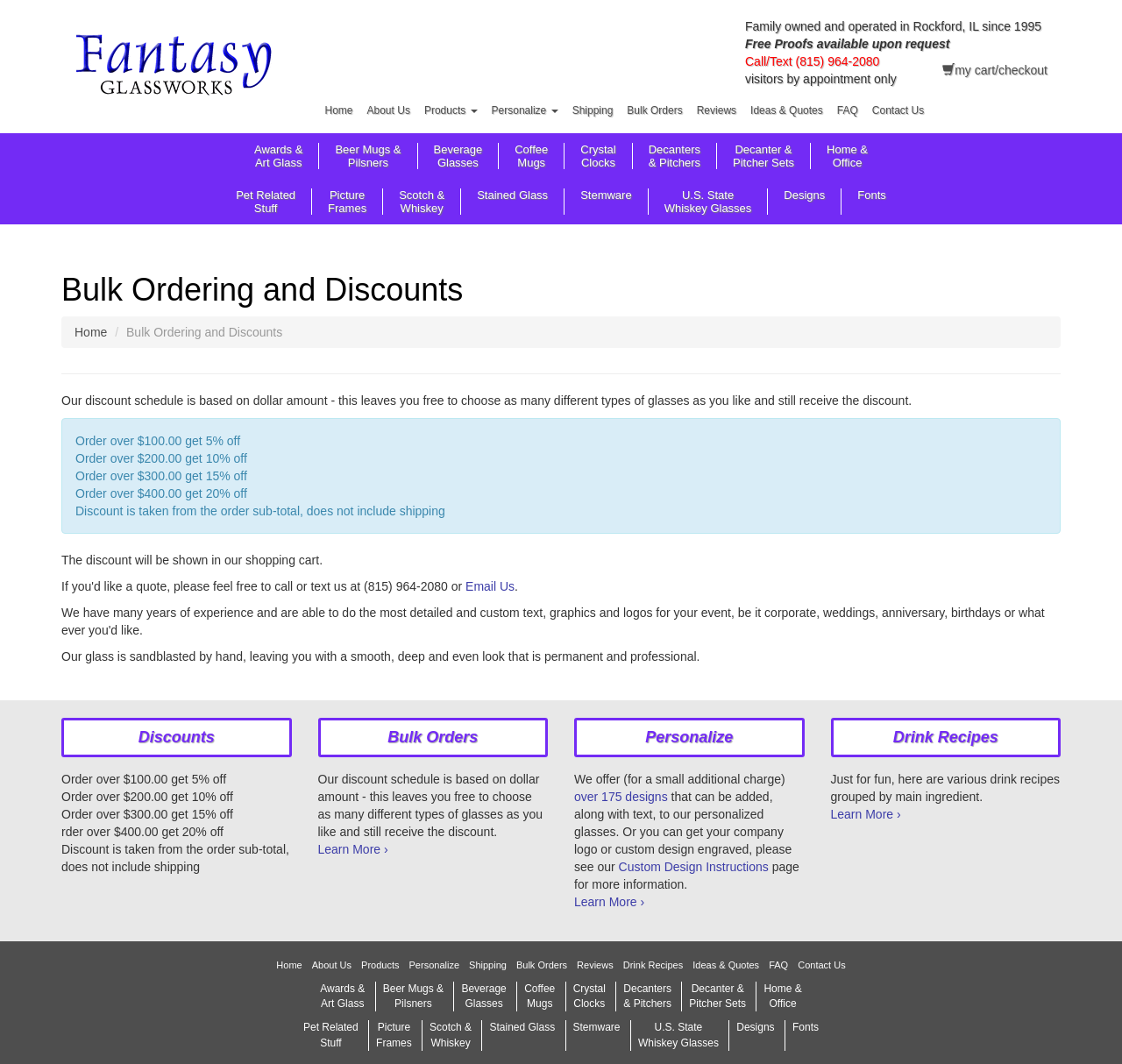Please locate the bounding box coordinates of the element that should be clicked to complete the given instruction: "Toggle Dark Mode".

None